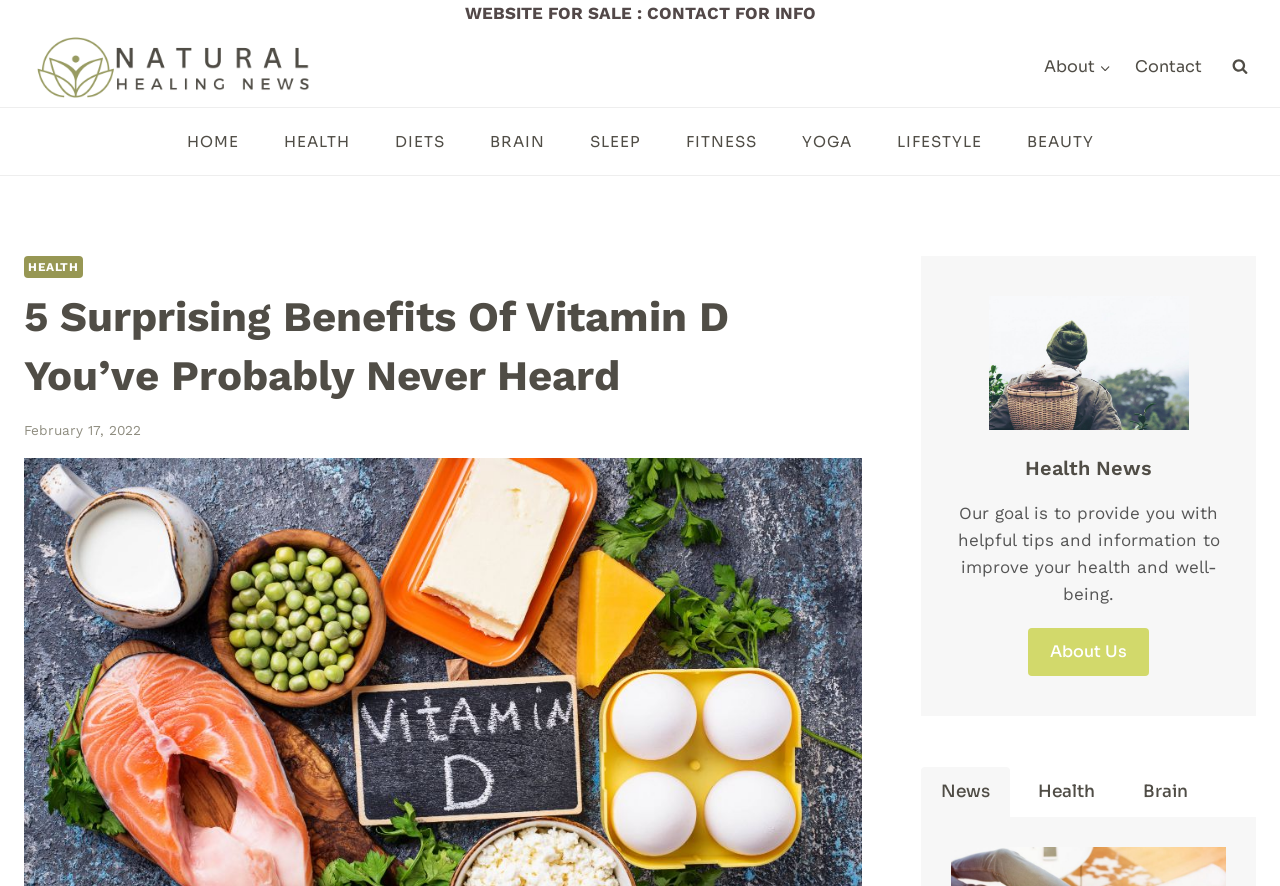Generate an in-depth caption that captures all aspects of the webpage.

The webpage is about the benefits of Vitamin D, with a focus on five surprising benefits that readers may not be aware of. At the top of the page, there is a banner with the text "WEBSITE FOR SALE : CONTACT FOR INFO" and a link to "Natural Healing News" accompanied by an image. Below this, there is a secondary navigation menu with links to "About" and "Contact".

To the left of the page, there is a primary navigation menu with links to various categories such as "HOME", "HEALTH", "DIETS", "BRAIN", "SLEEP", "FITNESS", "YOGA", "LIFESTYLE", and "BEAUTY". Below this menu, there is a header section with a link to "HEALTH" and a heading that reads "5 Surprising Benefits Of Vitamin D You’ve Probably Never Heard". The date "February 17, 2022" is also displayed in this section.

The main content of the page is divided into two sections. On the left, there is an image of a person harvesting green tea leaves in a tea field in Thailand. On the right, there is a heading that reads "Health News" and a paragraph of text that explains the goal of the website, which is to provide helpful tips and information to improve readers' health and well-being. Below this, there is a link to "About Us".

At the bottom of the page, there is a tab list with three tabs: "News", "Health", and "Brain". The "News" tab is currently selected.